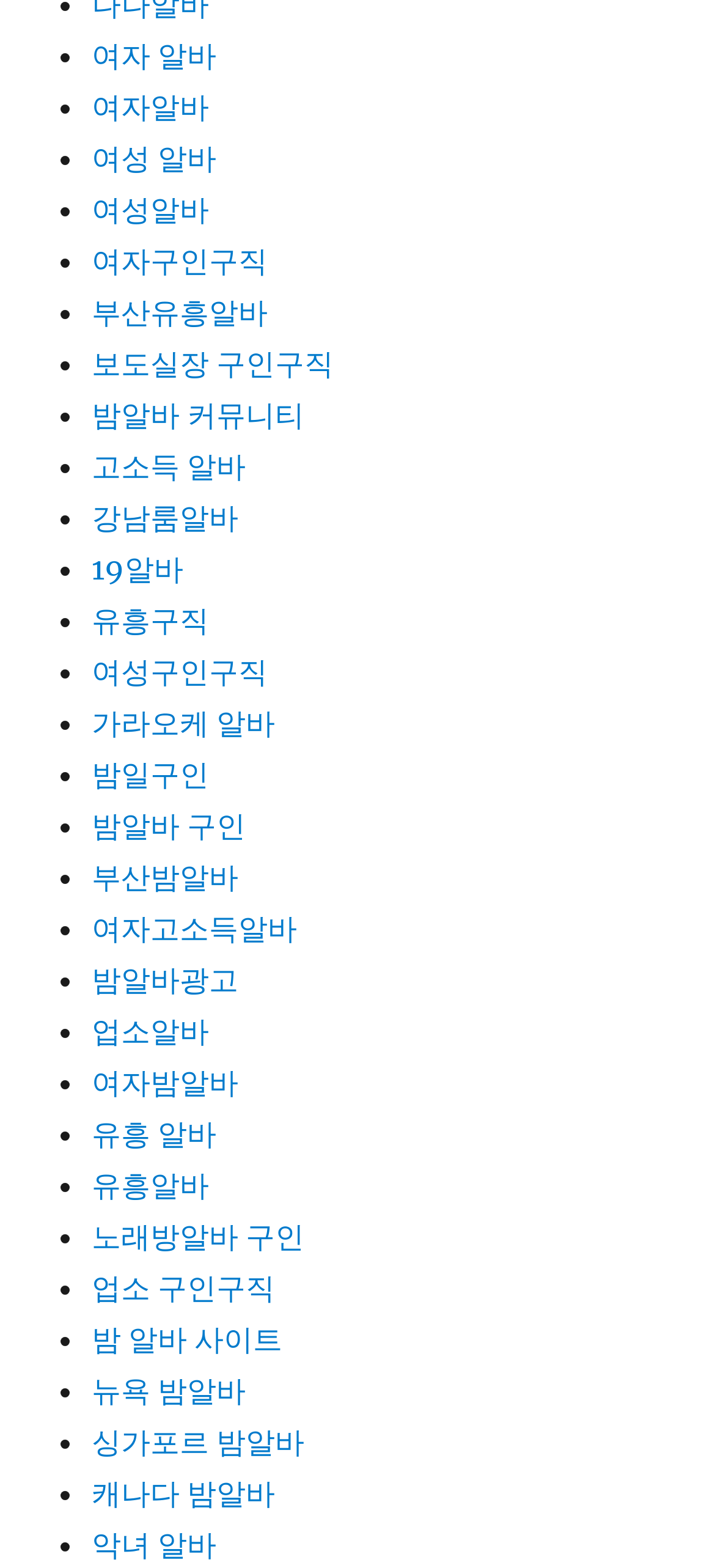Please specify the bounding box coordinates of the clickable section necessary to execute the following command: "Click 부산유흥알바 link".

[0.128, 0.187, 0.374, 0.211]